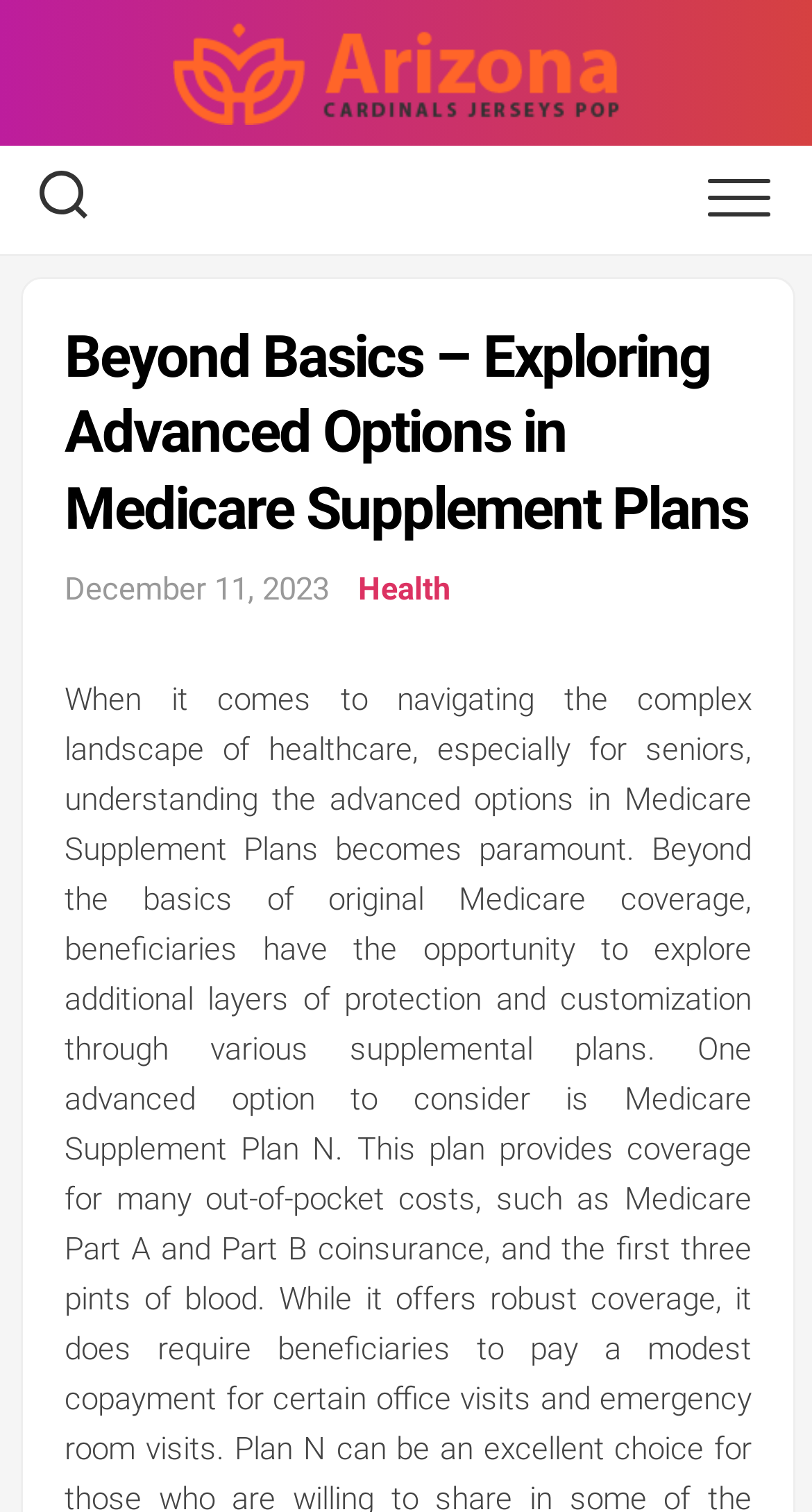How many buttons are on the top of the page?
Answer the question in a detailed and comprehensive manner.

I counted the number of buttons on the top of the page by looking at the UI elements, and I found two buttons, one on the left and one on the right.